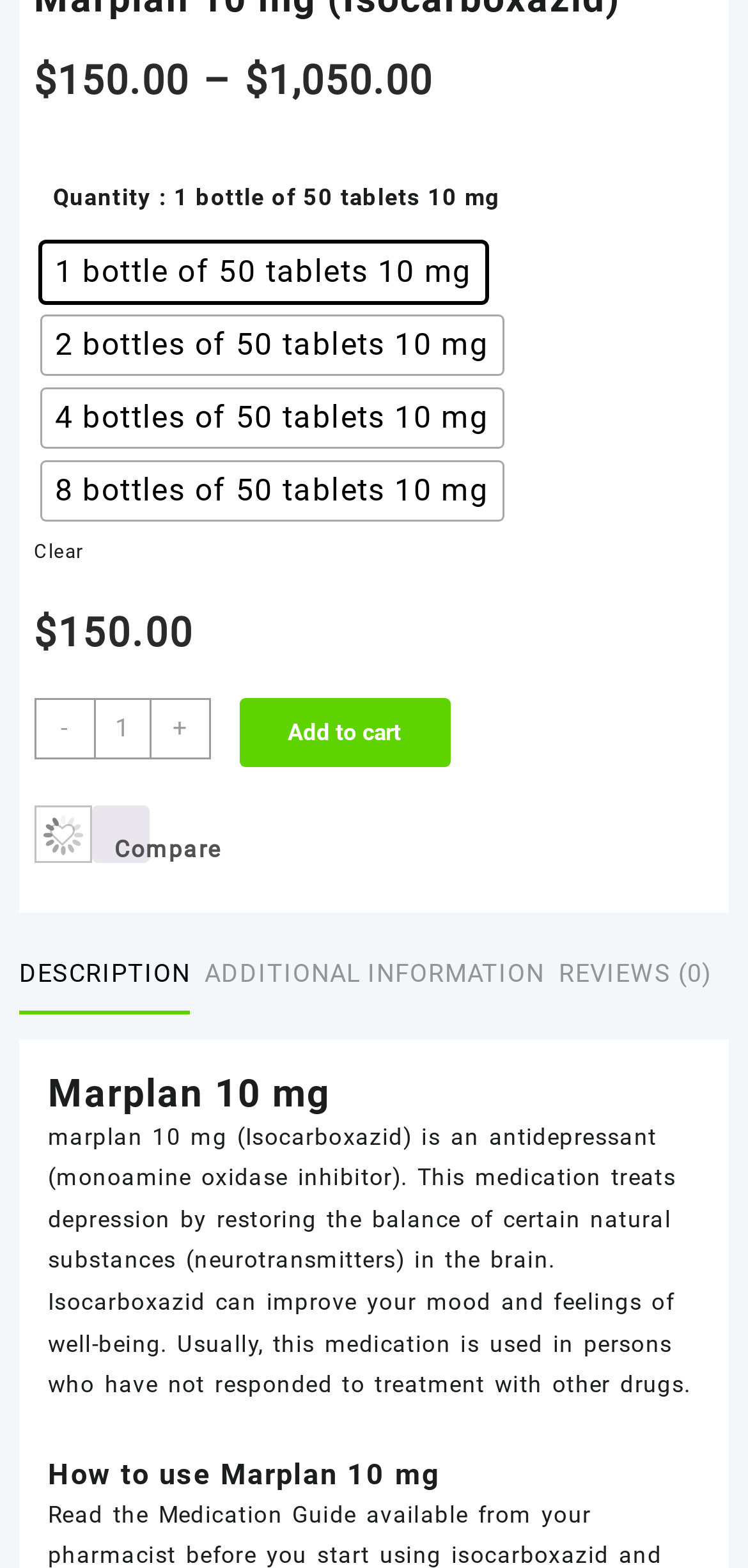Locate the bounding box coordinates of the element that should be clicked to execute the following instruction: "Clear the quantity selection".

[0.045, 0.345, 0.112, 0.358]